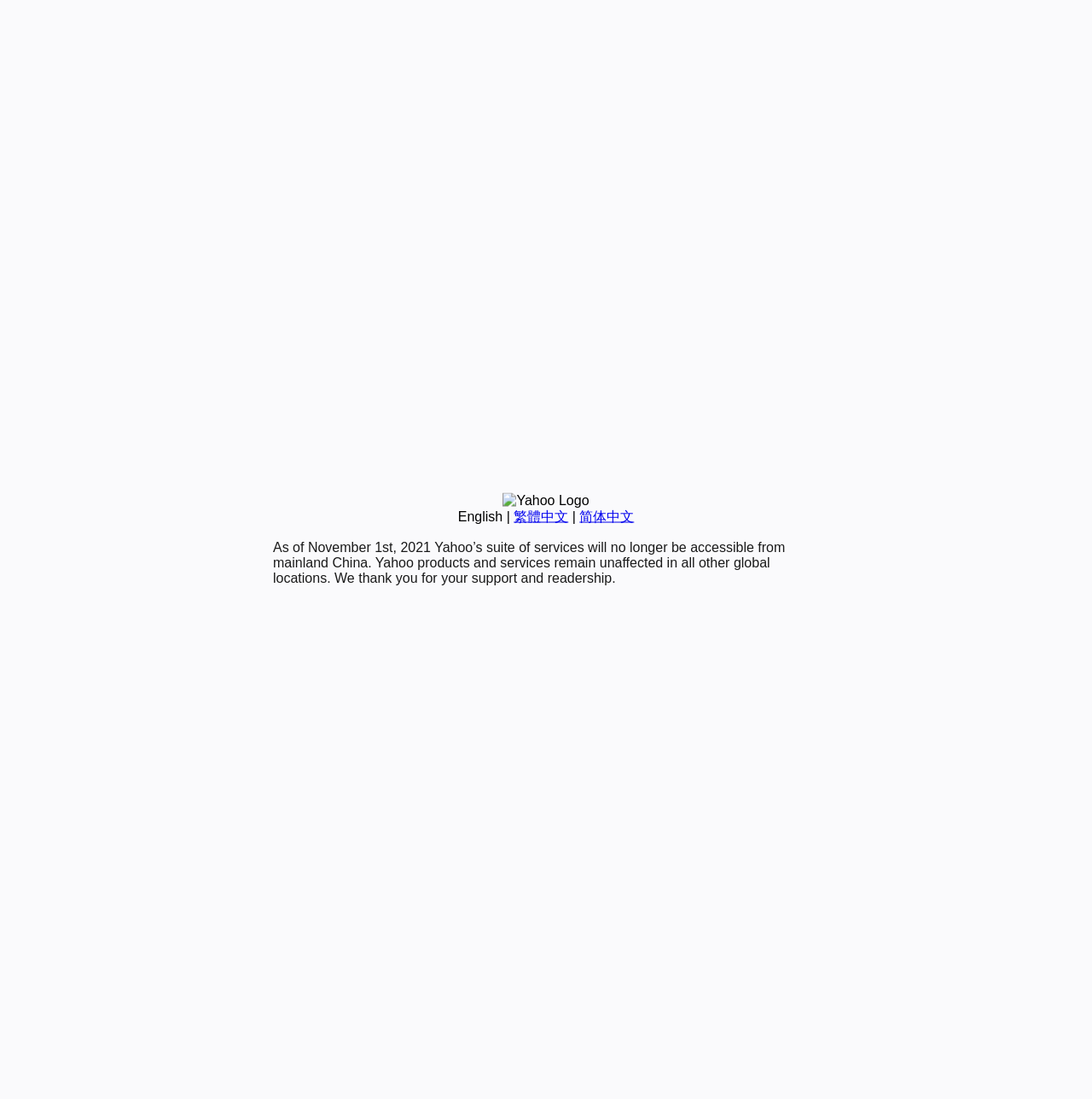Determine the bounding box coordinates of the UI element described below. Use the format (top-left x, top-left y, bottom-right x, bottom-right y) with floating point numbers between 0 and 1: 简体中文

[0.531, 0.463, 0.581, 0.476]